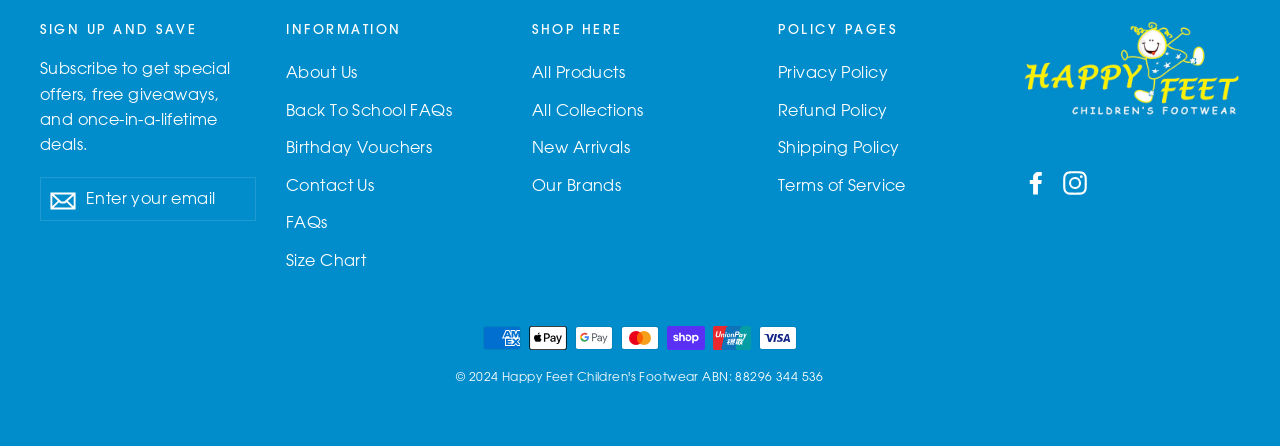What is the purpose of the email input field?
Answer the question with just one word or phrase using the image.

Subscribe to special offers